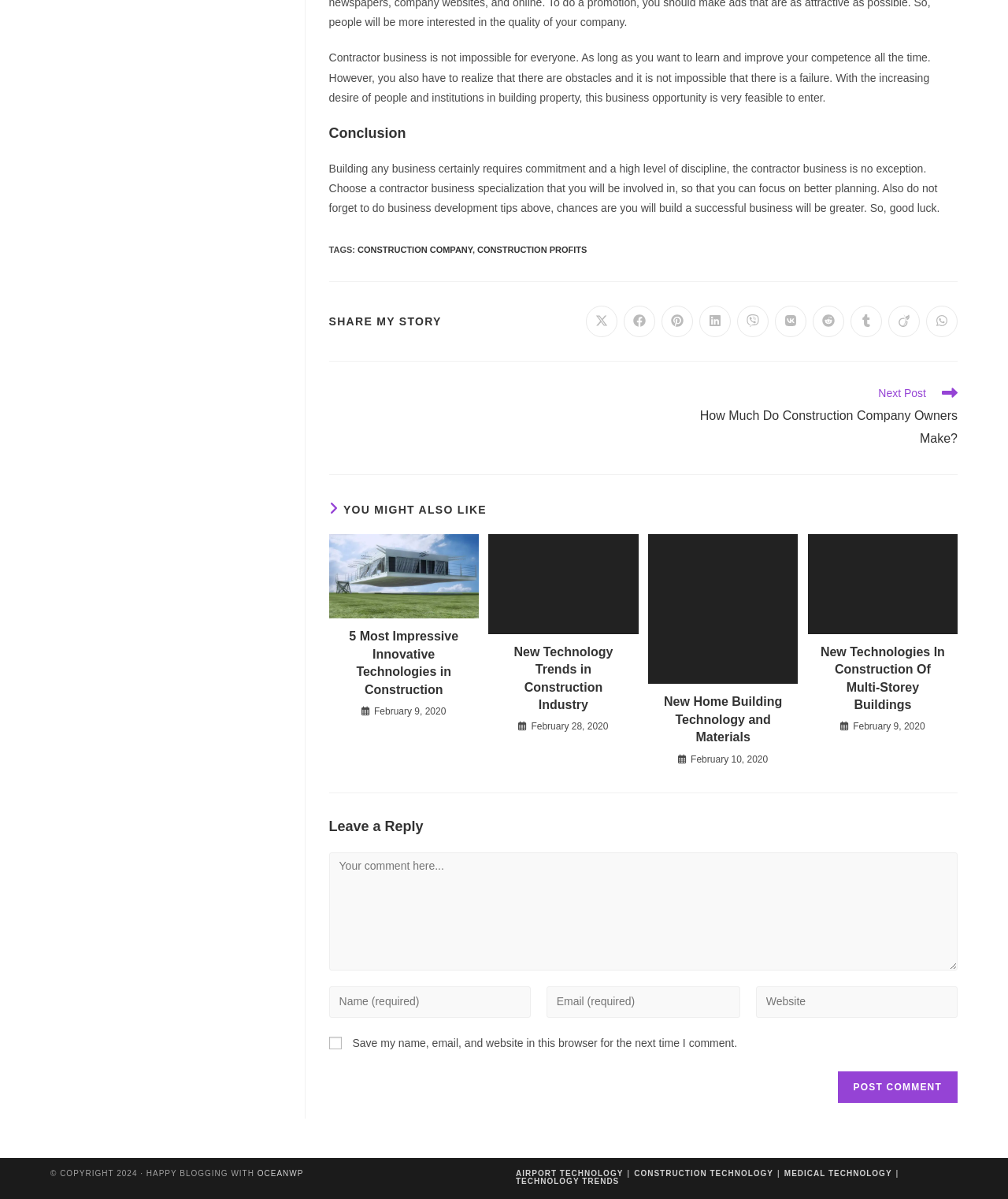How many sharing options are available? Please answer the question using a single word or phrase based on the image.

9